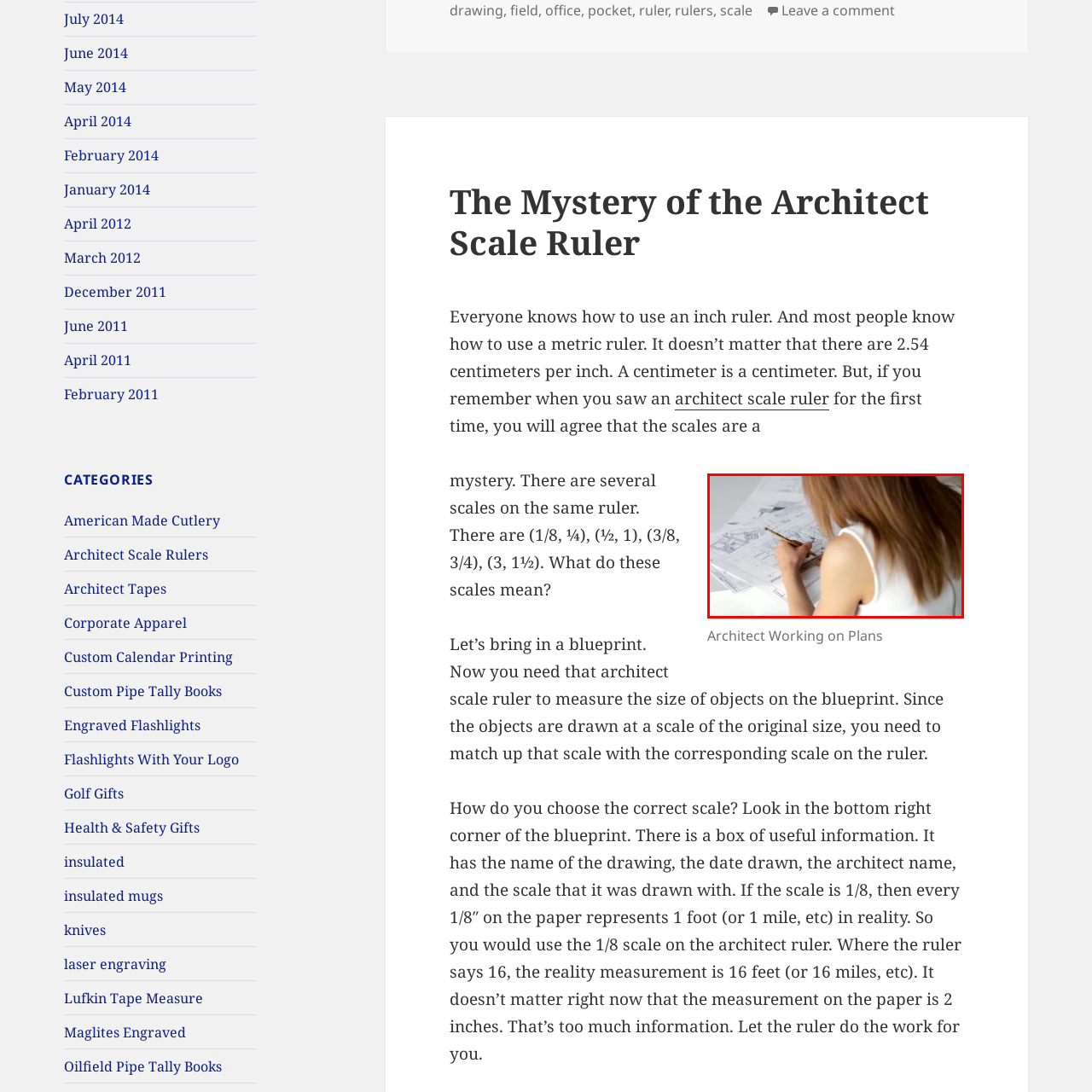Give a detailed account of the picture within the red bounded area.

In the image, a woman is deeply engaged in her work, using a pencil to make notes or measurements on a stack of architectural plans spread across the table. The focus on her task highlights the intricacies involved in architectural design, where accuracy and attention to detail are paramount. The documents, which appear to be large blueprints, feature various designs and measurements, reflecting the complexity of the projects she may be working on. The setting is conducive to creativity and concentration, showcasing the vital role of architects in turning ideas into tangible structures. The soft lighting and organization of the workspace further emphasize the professional atmosphere, making it clear that this individual is committed to her craft.